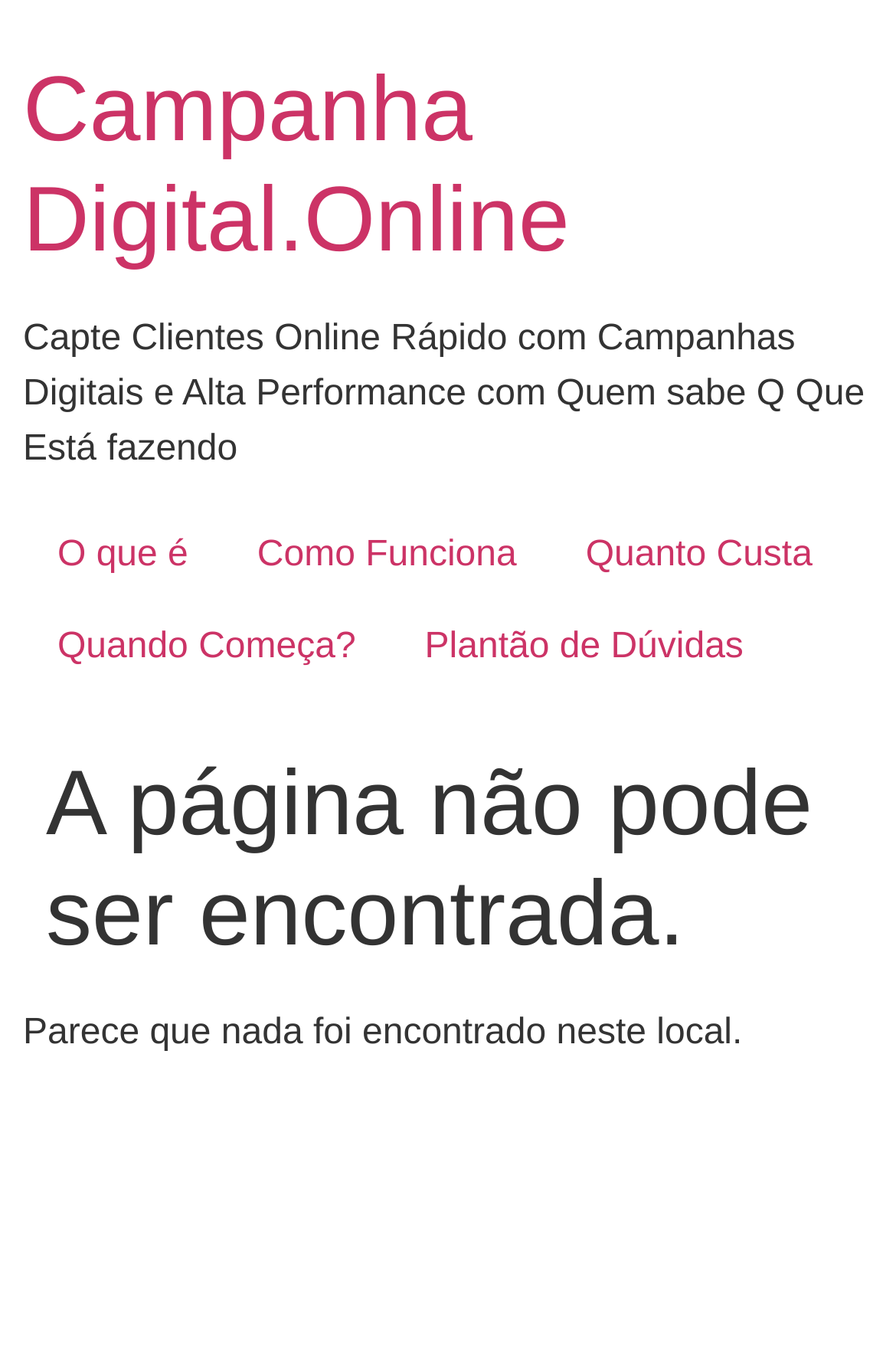Please determine the bounding box coordinates, formatted as (top-left x, top-left y, bottom-right x, bottom-right y), with all values as floating point numbers between 0 and 1. Identify the bounding box of the region described as: More Details

None